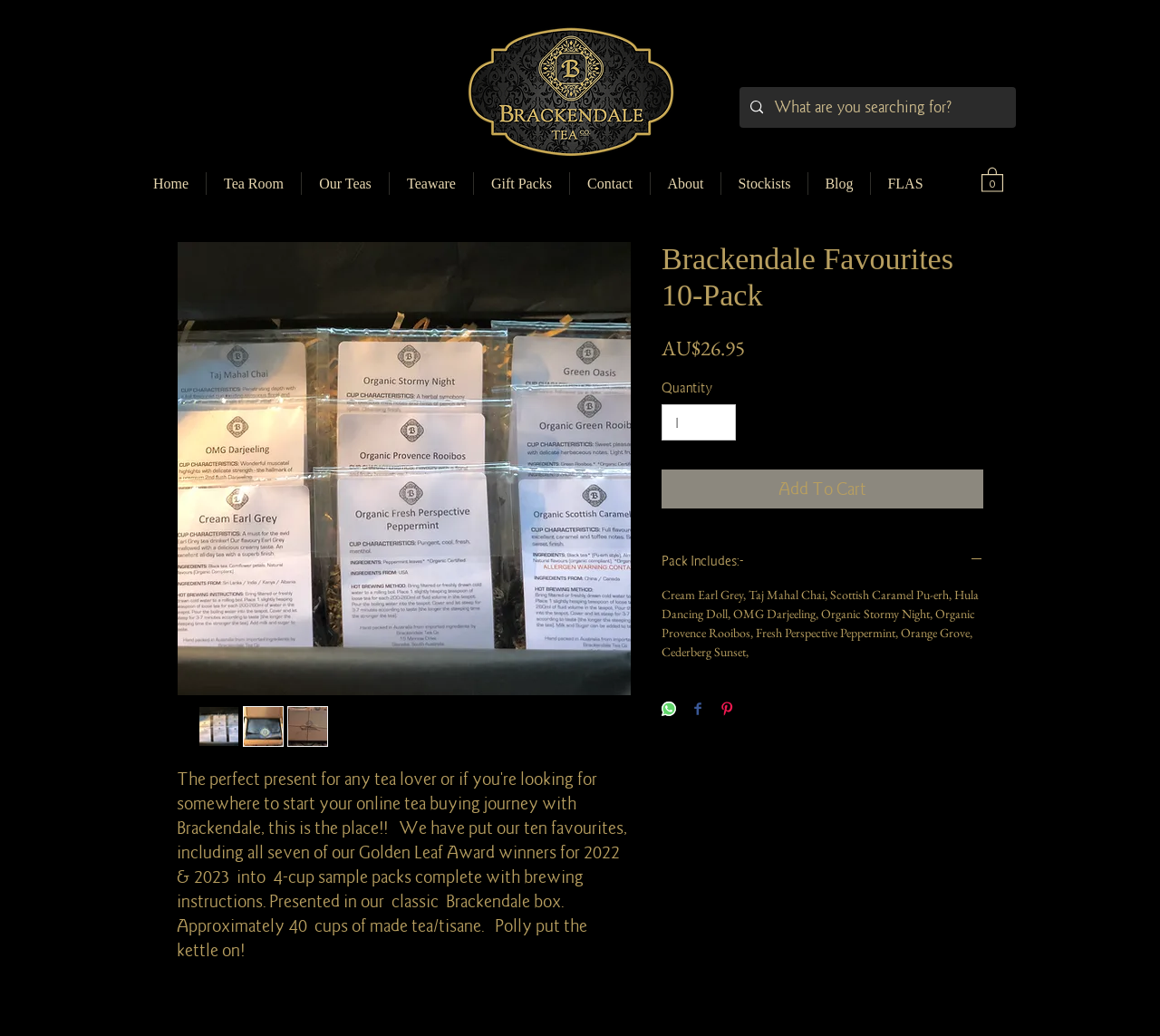Answer the following inquiry with a single word or phrase:
How much does the product cost?

AU$26.95